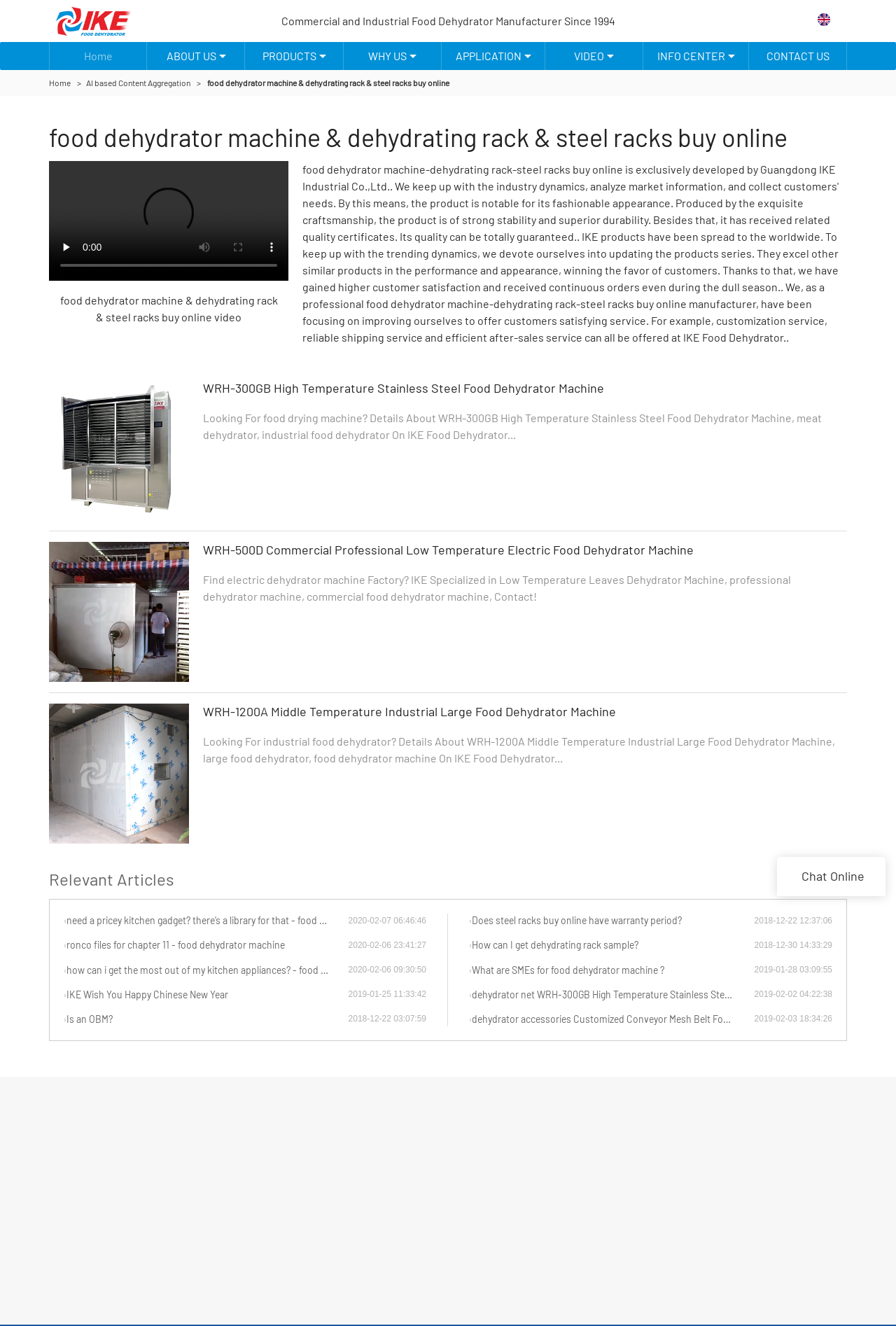Please identify the bounding box coordinates of the clickable region that I should interact with to perform the following instruction: "Click on the 'Home' link". The coordinates should be expressed as four float numbers between 0 and 1, i.e., [left, top, right, bottom].

[0.055, 0.032, 0.164, 0.053]